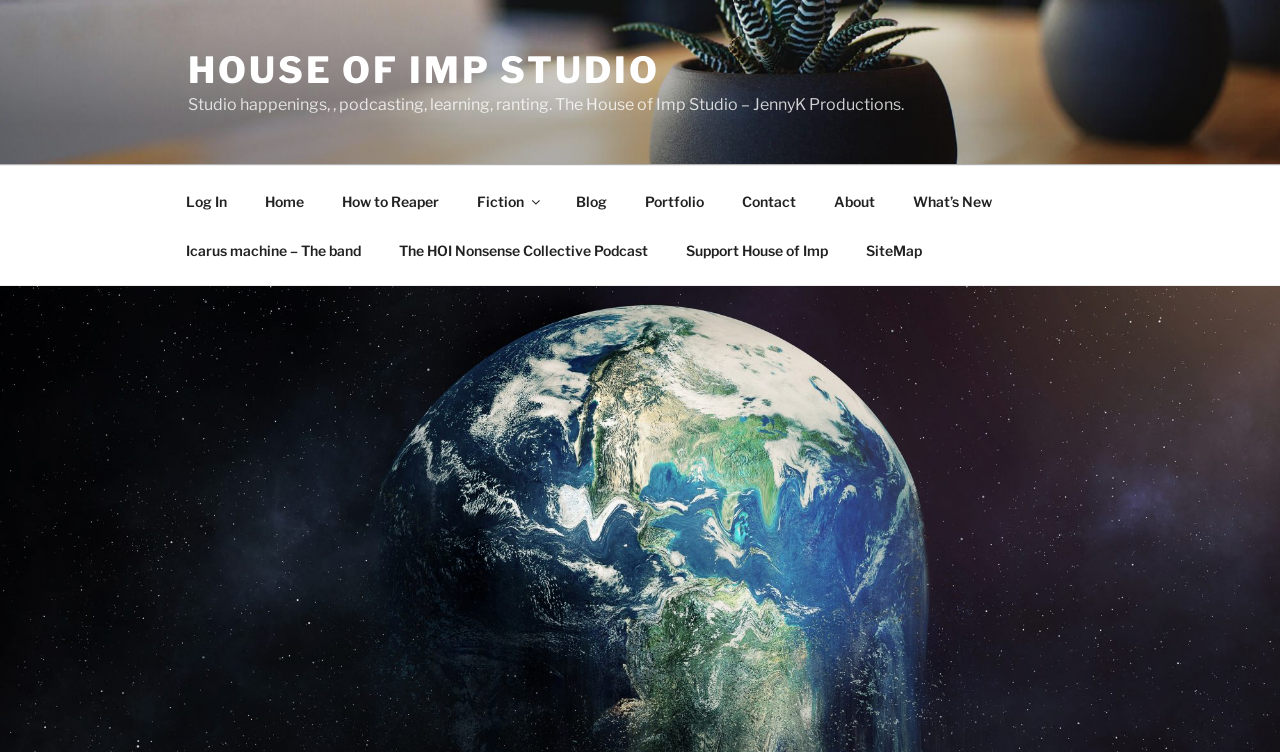Identify and provide the main heading of the webpage.

House of Imp 04 – Imagination – A curse, a blessing – This is where I’m at.